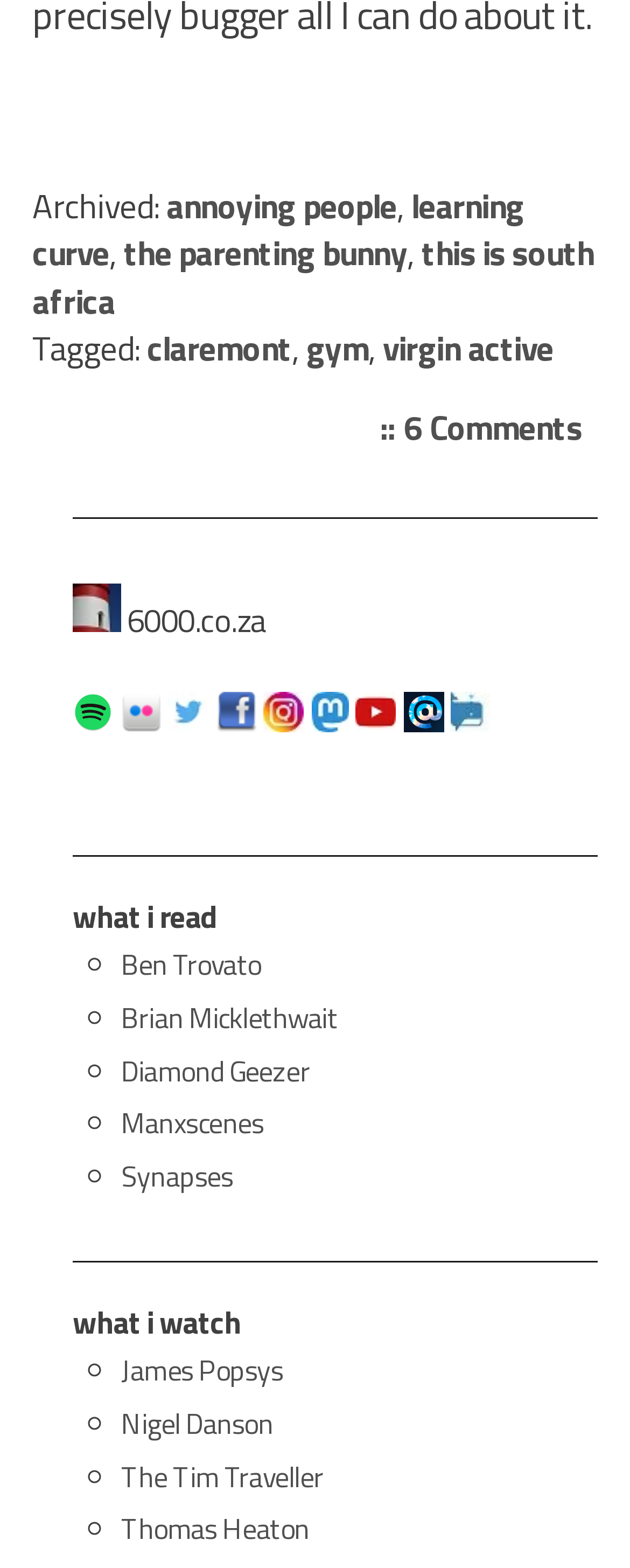Determine the bounding box coordinates of the region that needs to be clicked to achieve the task: "Check out 'James Popsys'".

[0.192, 0.86, 0.449, 0.888]